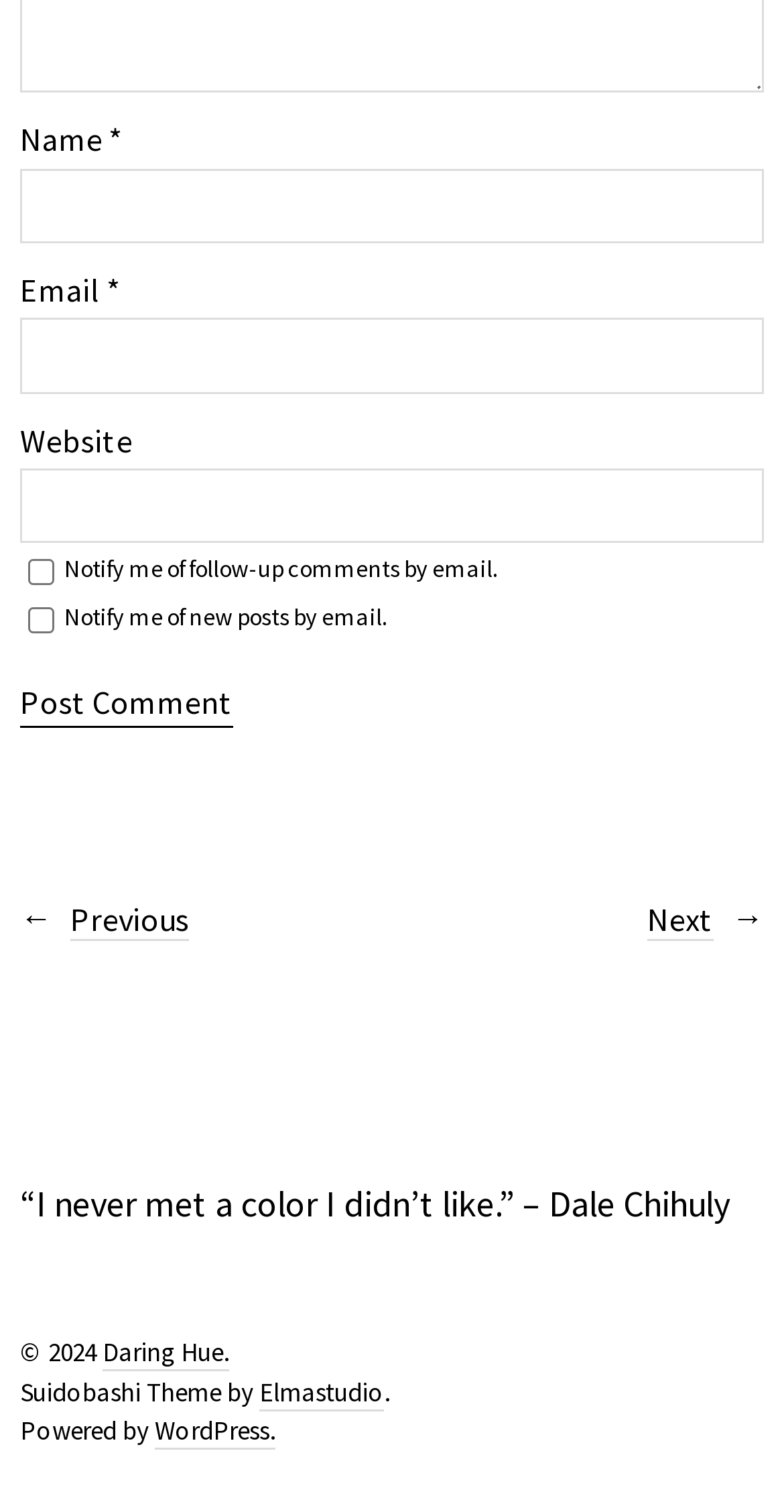Please give a concise answer to this question using a single word or phrase: 
What is the platform powering the website?

WordPress